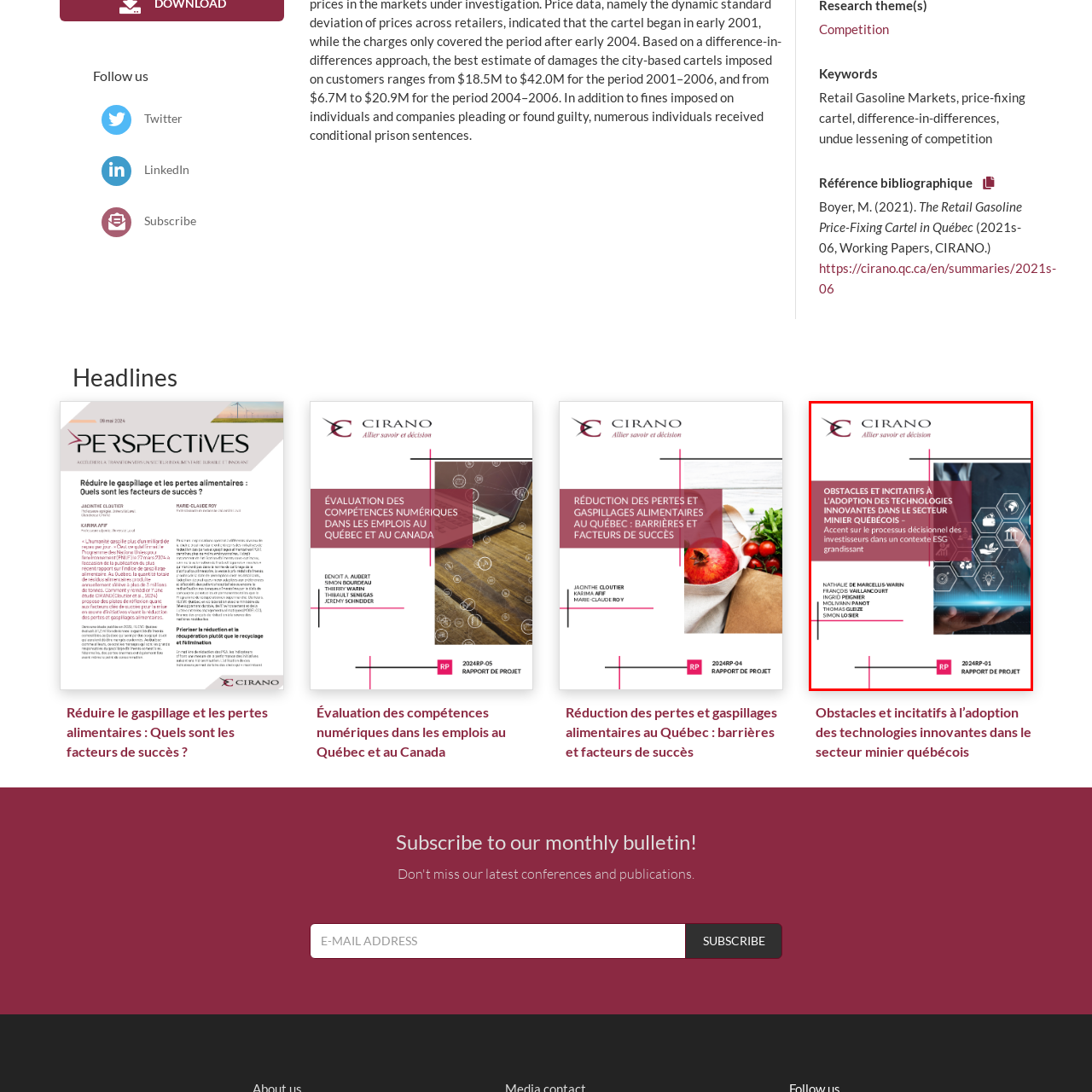Analyze the content inside the red-marked area, Who is the first author of the report? Answer using only one word or a concise phrase.

Nathalie de Marcellis-Warin